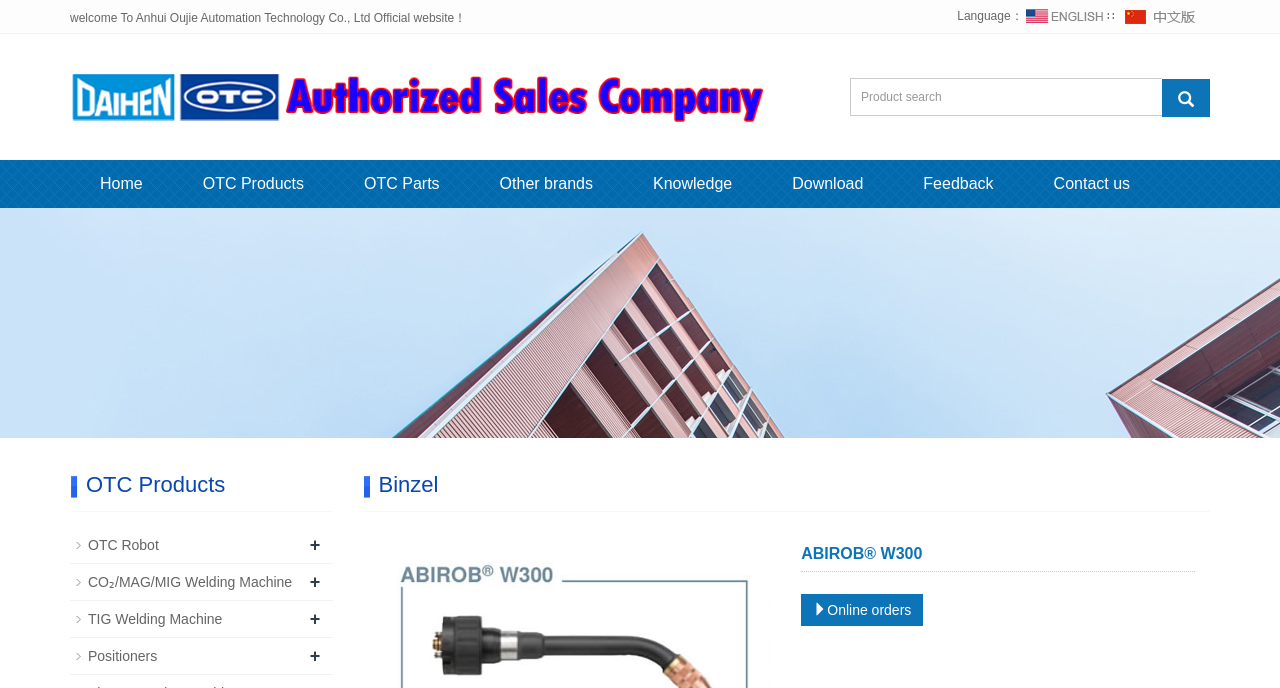Find the bounding box coordinates of the element to click in order to complete this instruction: "Learn about ABIROB W300". The bounding box coordinates must be four float numbers between 0 and 1, denoted as [left, top, right, bottom].

[0.626, 0.787, 0.934, 0.831]